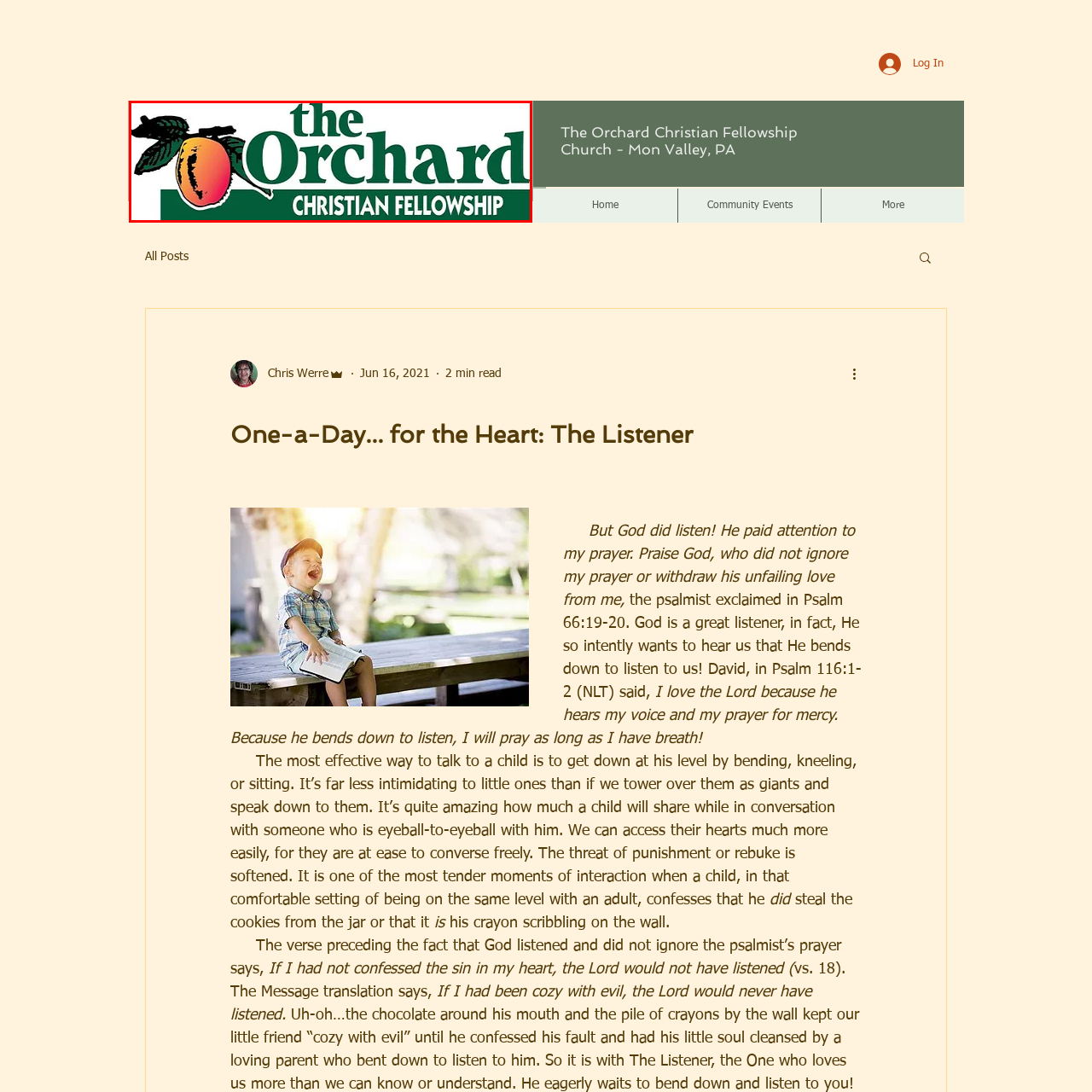Identify the content inside the red box and answer the question using a brief word or phrase: What is the font style of 'CHRISTIAN FELLOWSHIP' in the logo?

Uppercase